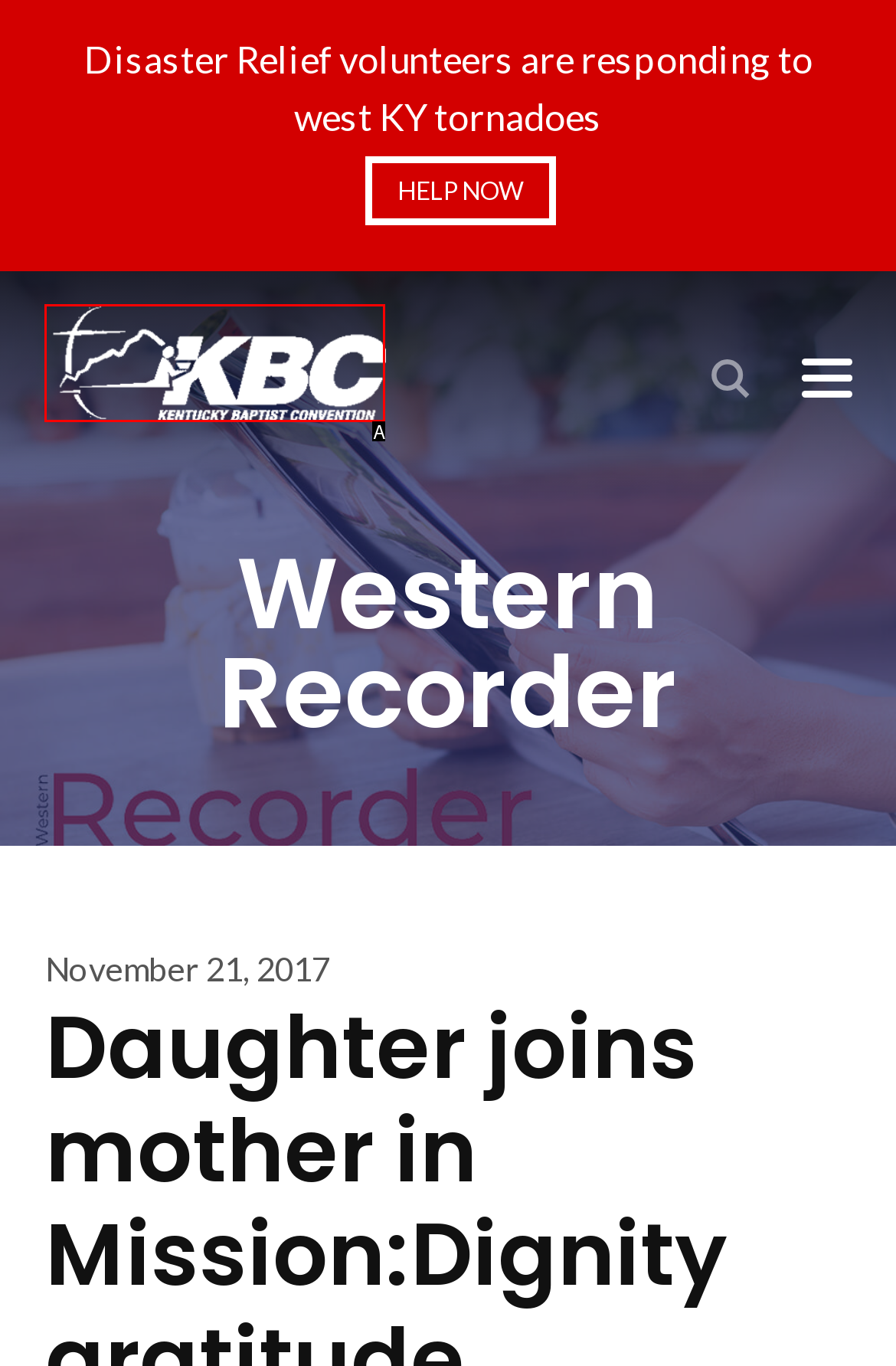Tell me which option best matches the description: Kentucky Baptist Convention
Answer with the option's letter from the given choices directly.

A